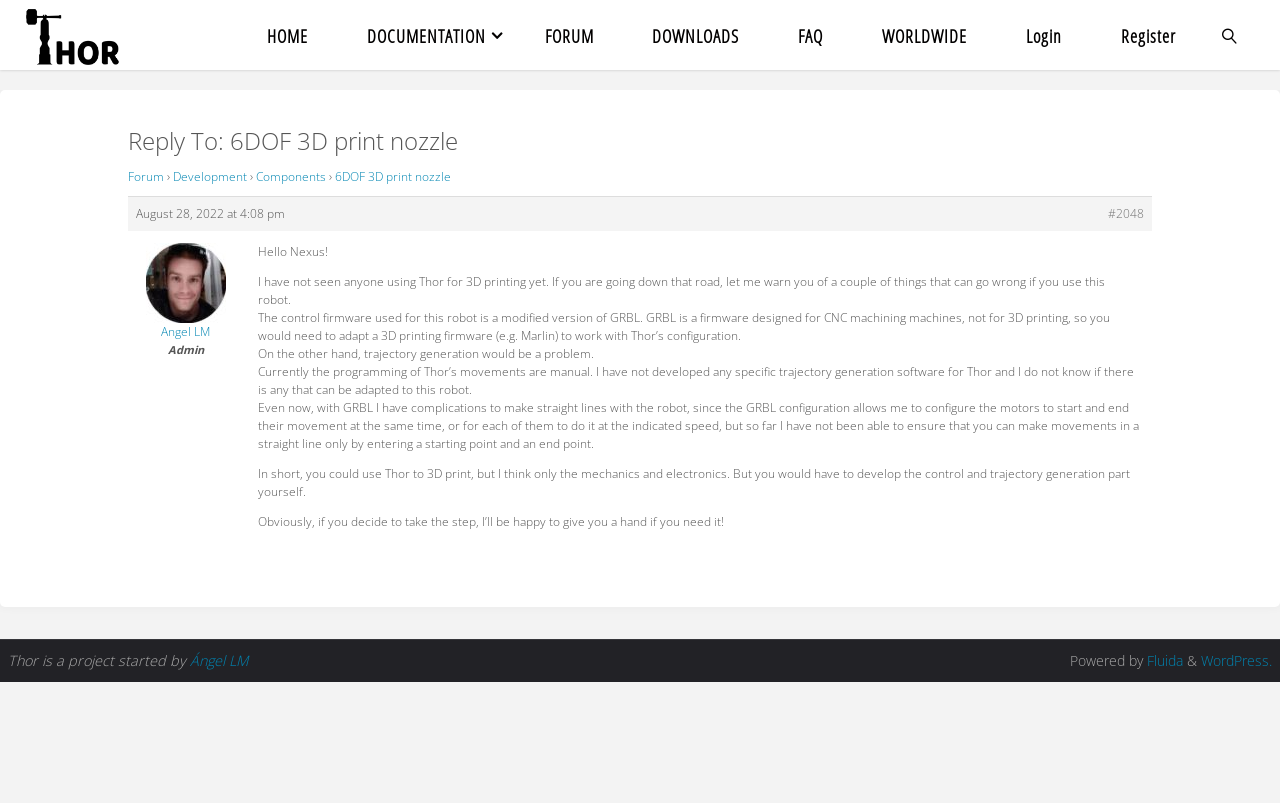What is the name of the software powering this webpage?
Look at the image and provide a detailed response to the question.

The webpage has a footer section with a link labeled 'WordPress', indicating that the webpage is powered by WordPress software.